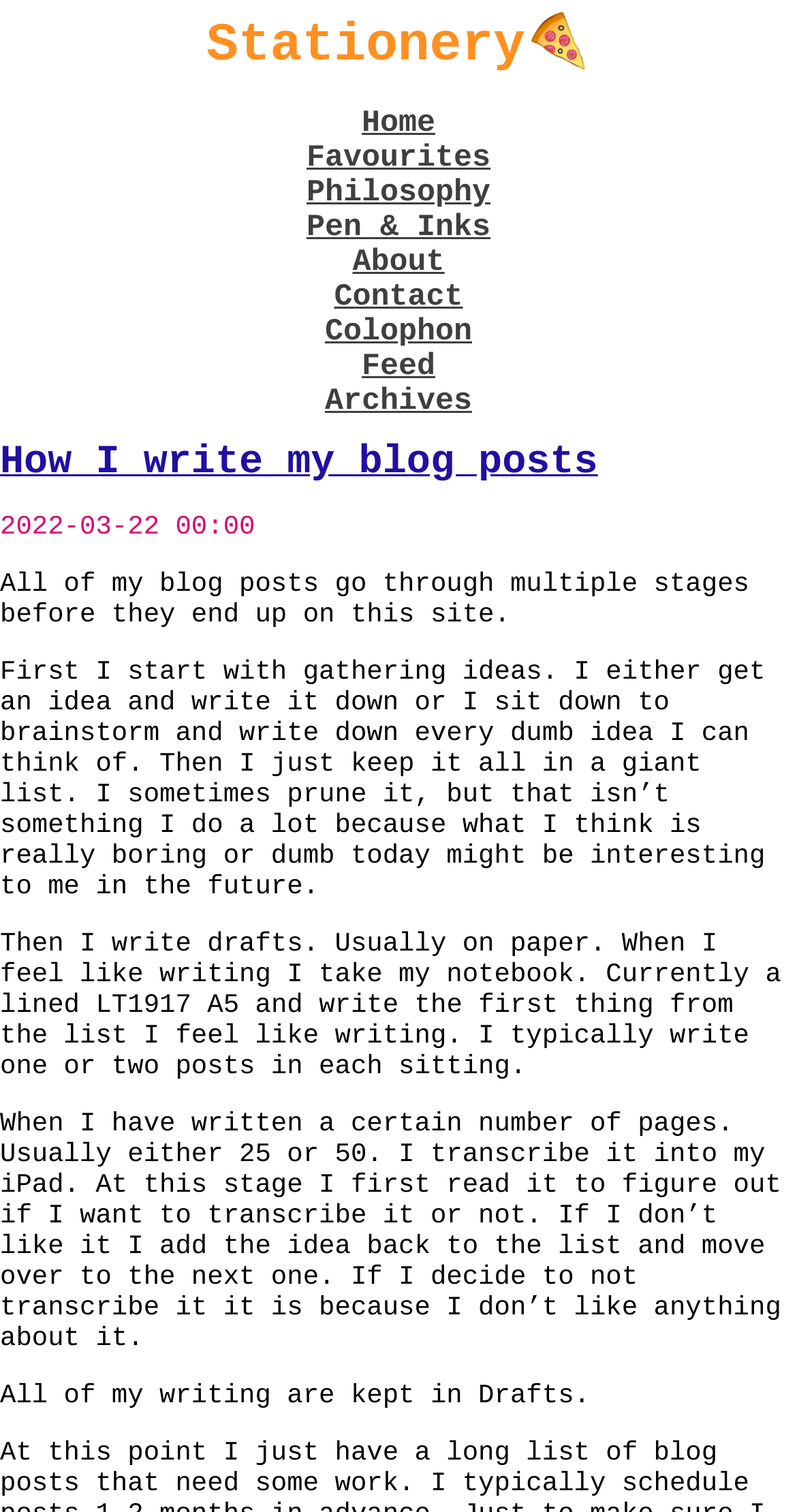Determine the coordinates of the bounding box that should be clicked to complete the instruction: "view Archives". The coordinates should be represented by four float numbers between 0 and 1: [left, top, right, bottom].

[0.408, 0.254, 0.592, 0.277]